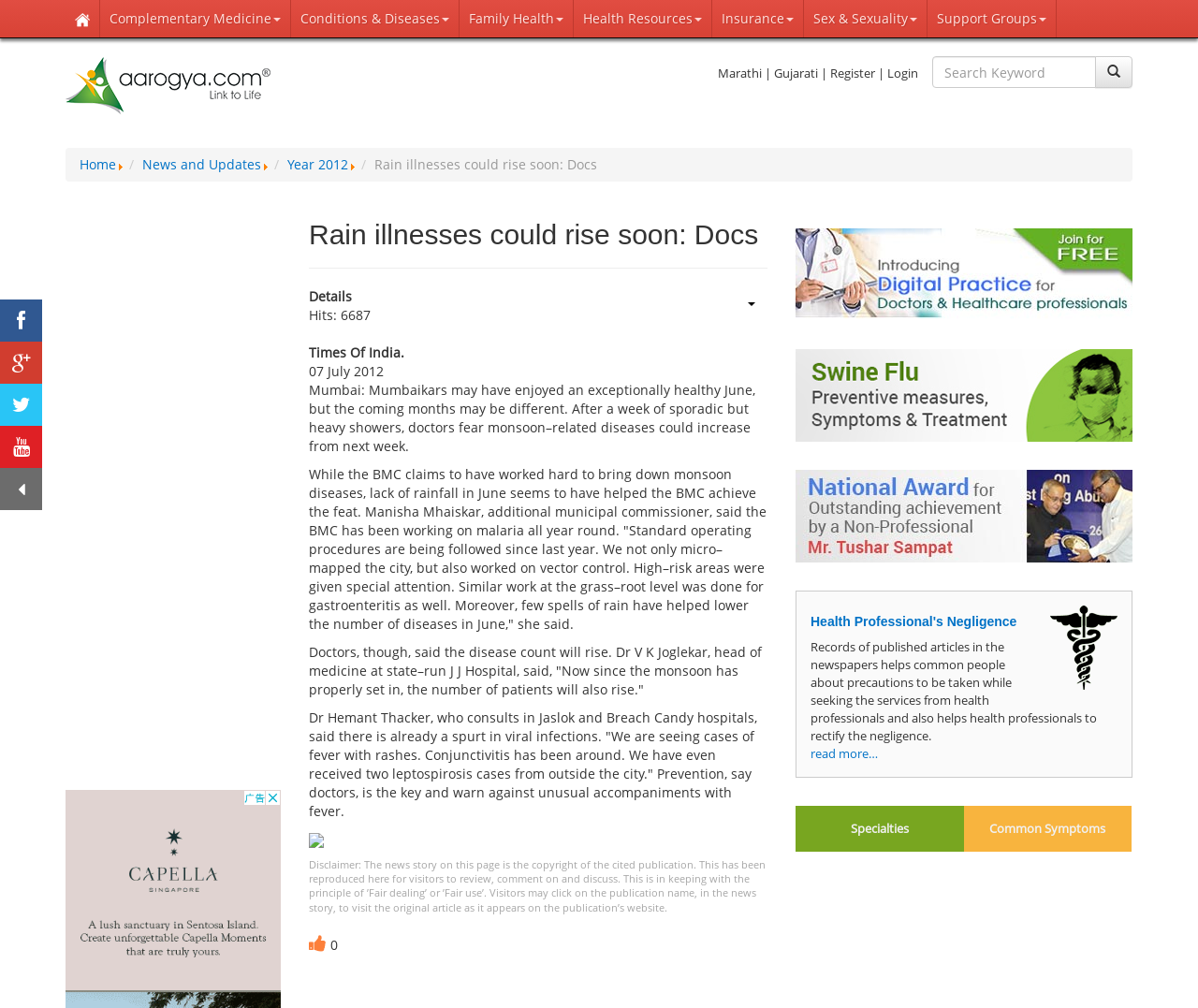Please identify the bounding box coordinates of the area I need to click to accomplish the following instruction: "Read more about 'Health Professional's Negligence'".

[0.677, 0.739, 0.733, 0.756]